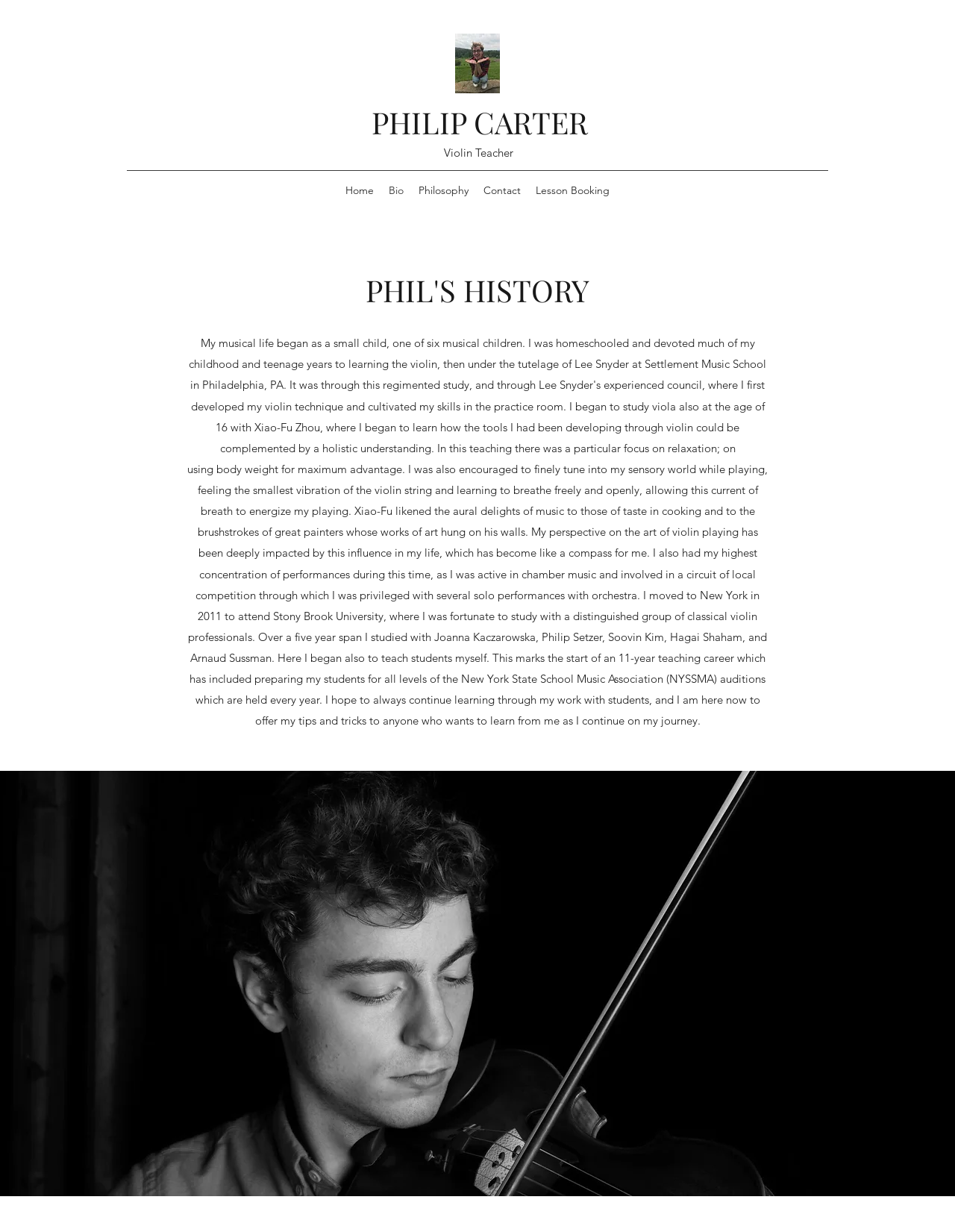Please find the bounding box for the UI element described by: "Bio".

[0.399, 0.145, 0.43, 0.164]